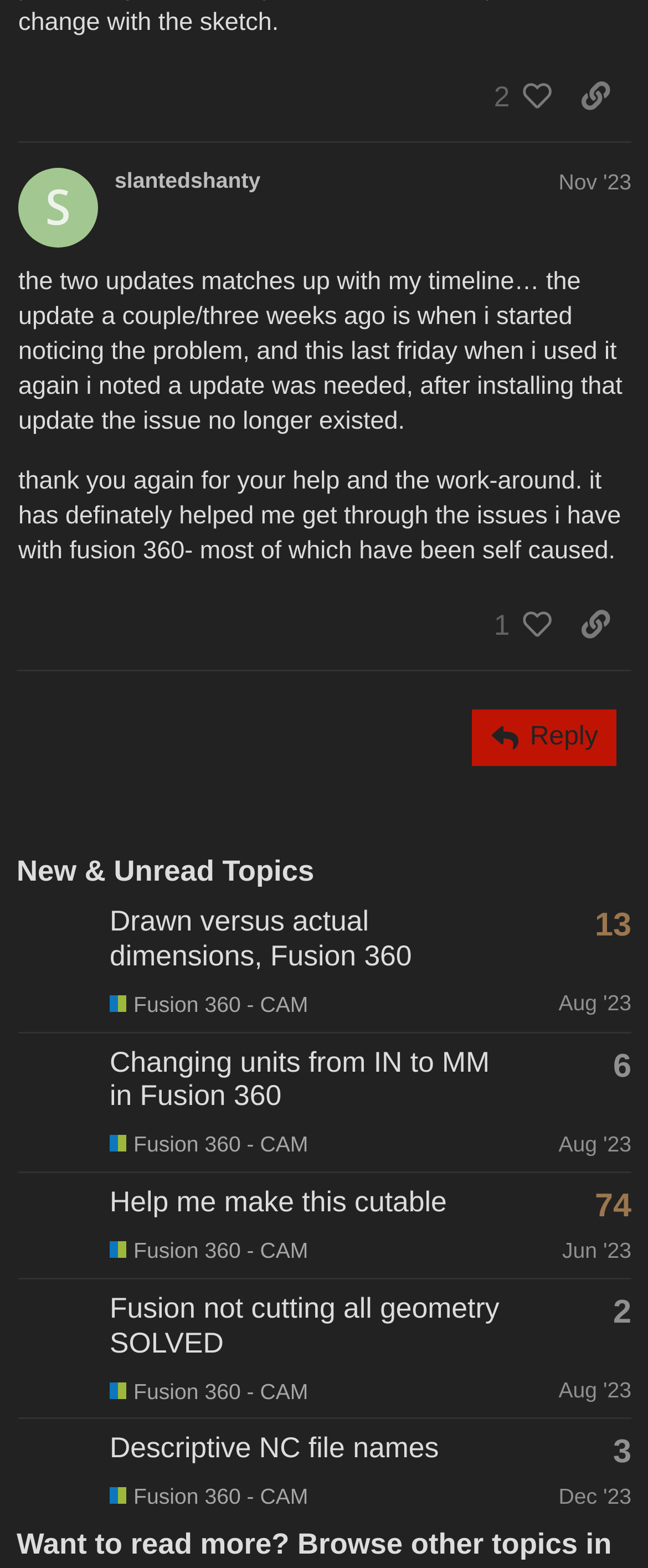How many replies does the third post have?
Refer to the image and offer an in-depth and detailed answer to the question.

I looked at the third post and found the generic element with the text 'This topic has 74 replies with a high like to post ratio', which indicates that the third post has 74 replies.